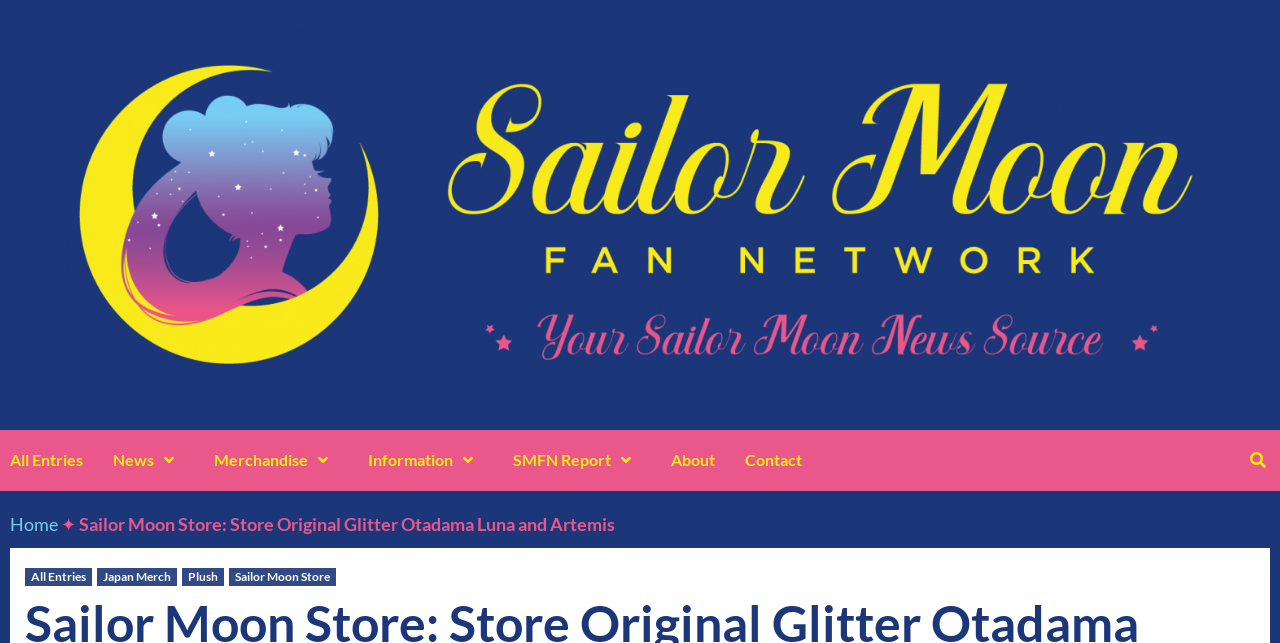How many sub-links are under 'Sailor Moon Store'?
Kindly give a detailed and elaborate answer to the question.

Under the 'Sailor Moon Store' link, I count 4 sub-links: 'All Entries', 'Japan Merch', 'Plush', and 'Sailor Moon Store'. These sub-links are all located under the 'Sailor Moon Store' link and have similar bounding box coordinates.